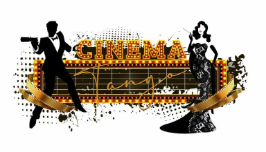What is the stylized depiction behind the characters?
Respond to the question with a single word or phrase according to the image.

Musical staff